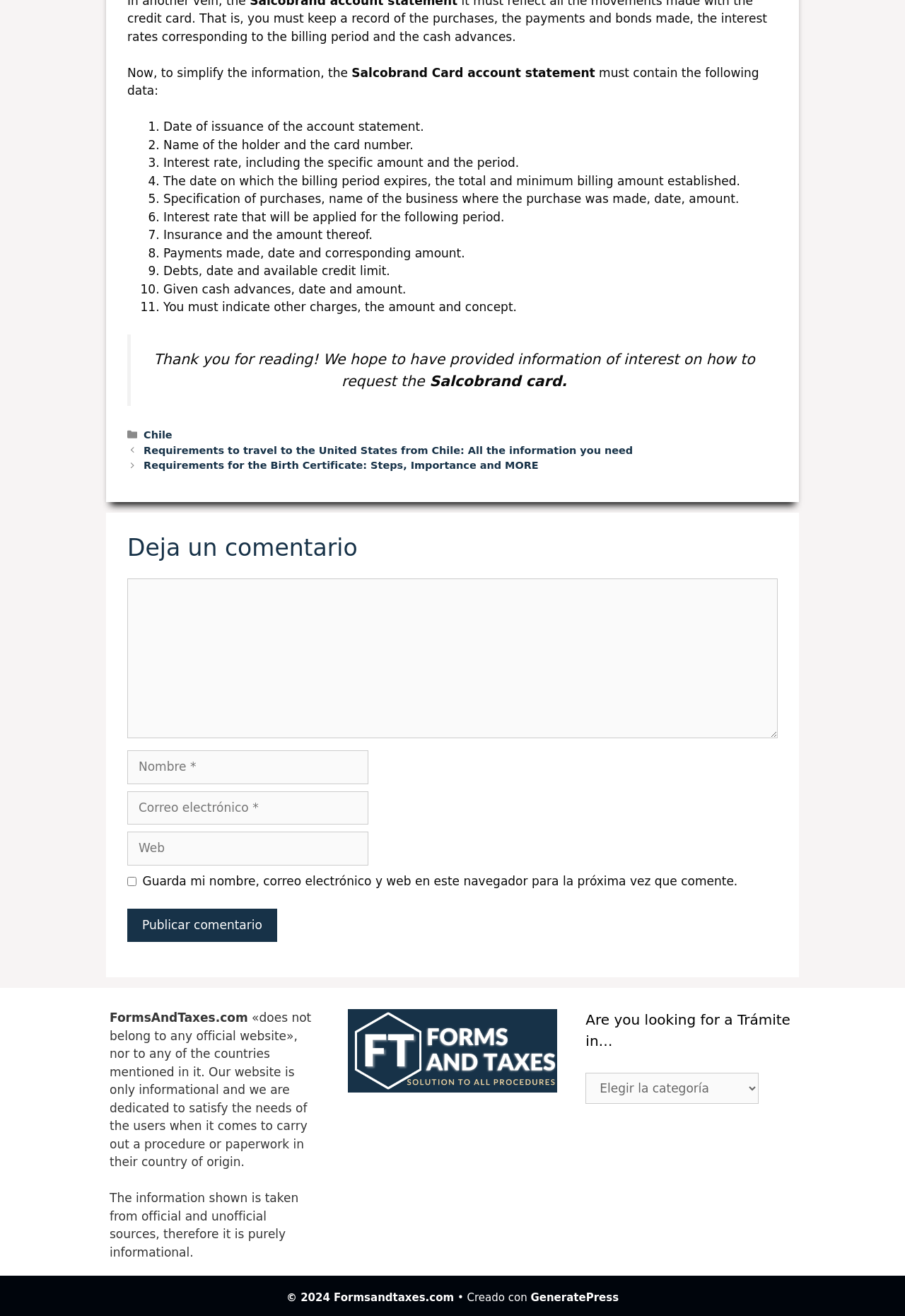Identify the bounding box of the UI component described as: "name="submit" value="Publicar comentario"".

[0.141, 0.69, 0.306, 0.716]